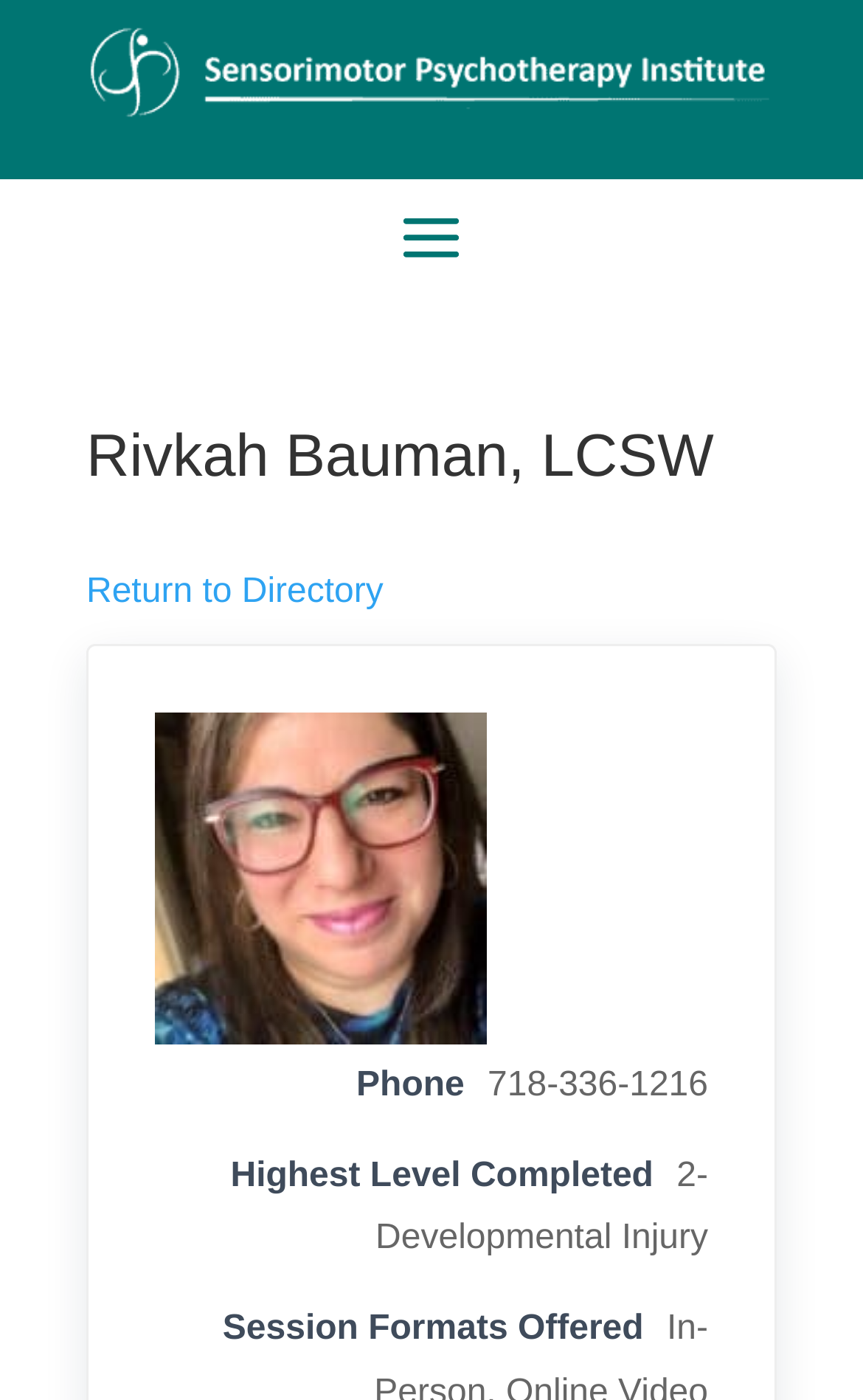Elaborate on the different components and information displayed on the webpage.

The webpage is about Rivkah Bauman, a licensed clinical social worker (LCSW) who practices sensorimotor psychotherapy. At the top of the page, there is a link to an unknown destination, followed by a heading that displays Rivkah Bauman's name and title. Below the heading, there is another link that says "Return to Directory". 

On the left side of the page, there is a prominent link with Rivkah Bauman's name, accompanied by an image of her. This section takes up a significant portion of the page. 

On the right side of the page, there are several blocks of text. The first block displays Rivkah Bauman's phone number, 718-336-1216, next to the label "Phone". Below this, there is a section that lists her highest level of completed training, which is "2-Developmental Injury". 

Further down on the right side, there is another section that lists the session formats offered by Rivkah Bauman. Overall, the page appears to be a profile or directory listing for Rivkah Bauman, providing her contact information and professional credentials.